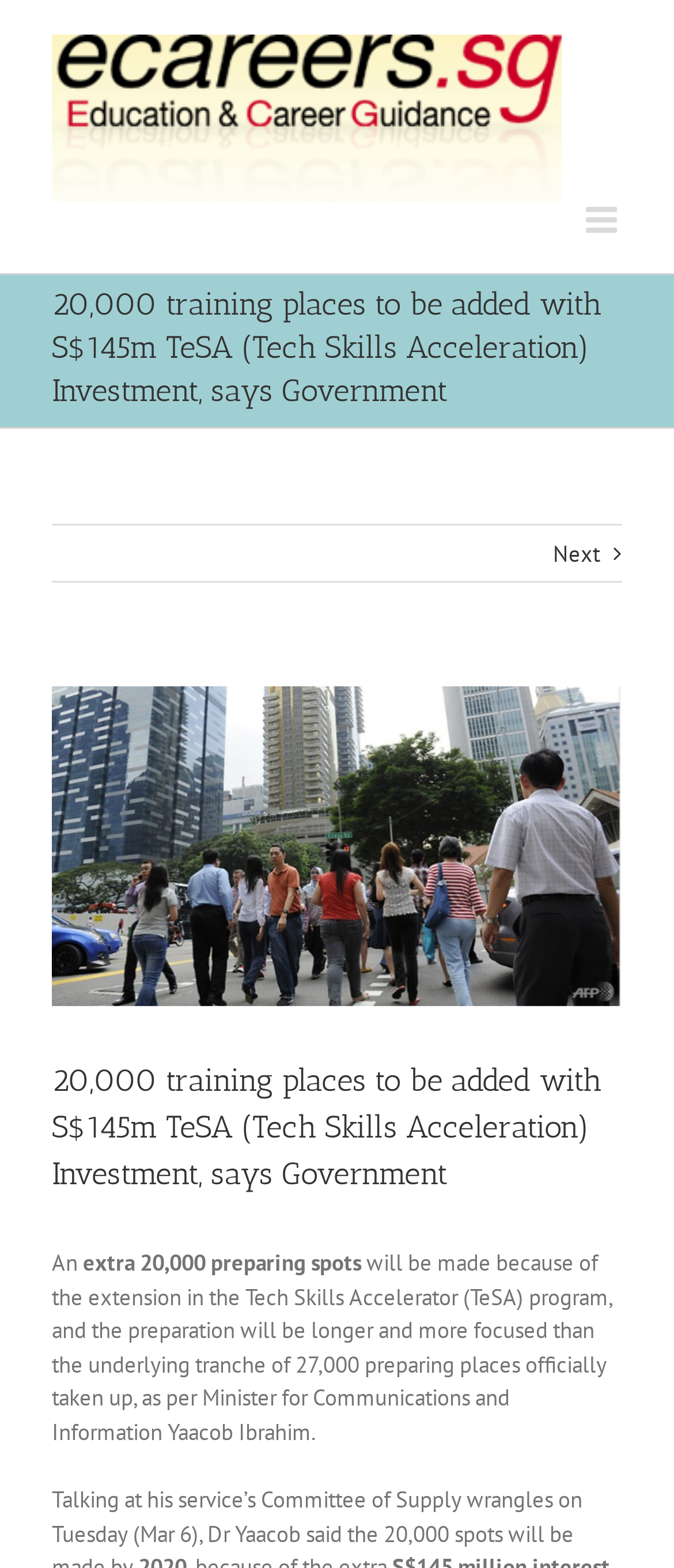Can you find and provide the title of the webpage?

20,000 training places to be added with S$145m TeSA (Tech Skills Acceleration) Investment, says Government